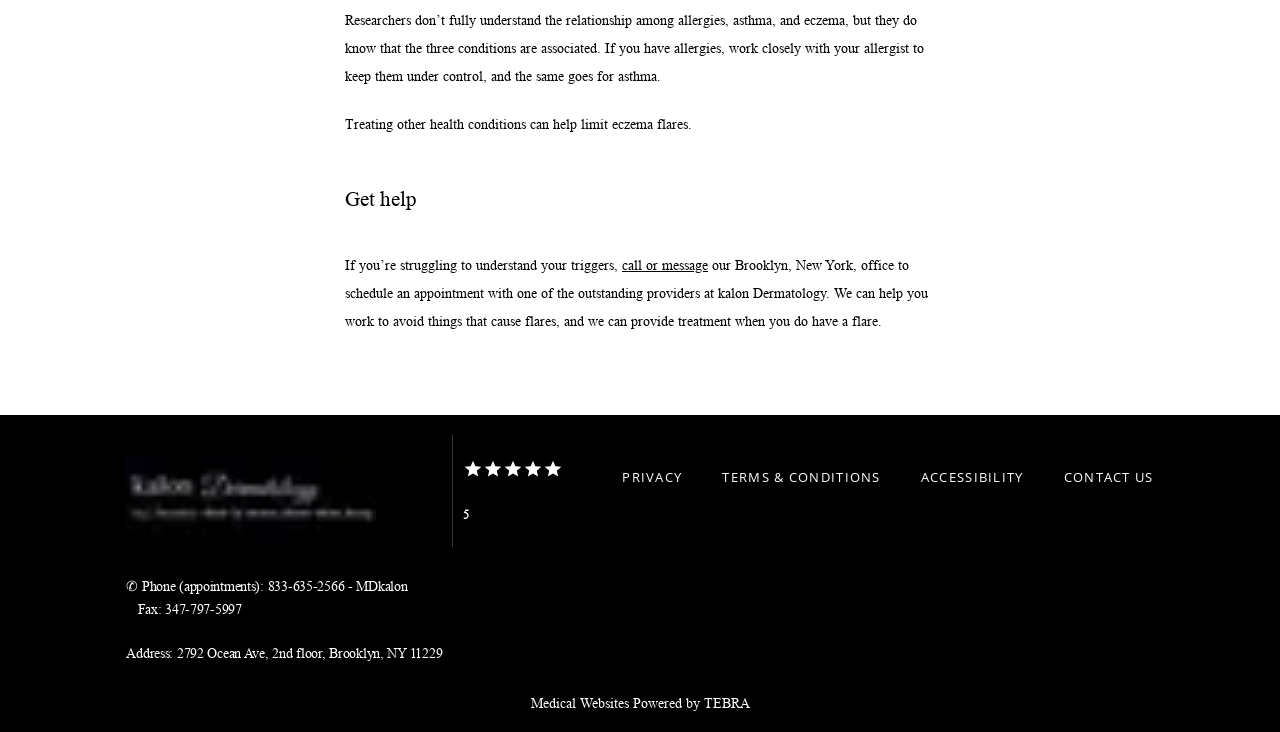For the following element description, predict the bounding box coordinates in the format (top-left x, top-left y, bottom-right x, bottom-right y). All values should be floating point numbers between 0 and 1. Description: Contact Us

[0.831, 0.64, 0.901, 0.664]